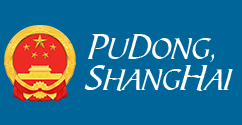Respond to the question below with a single word or phrase: Is the national flag of China present?

Yes